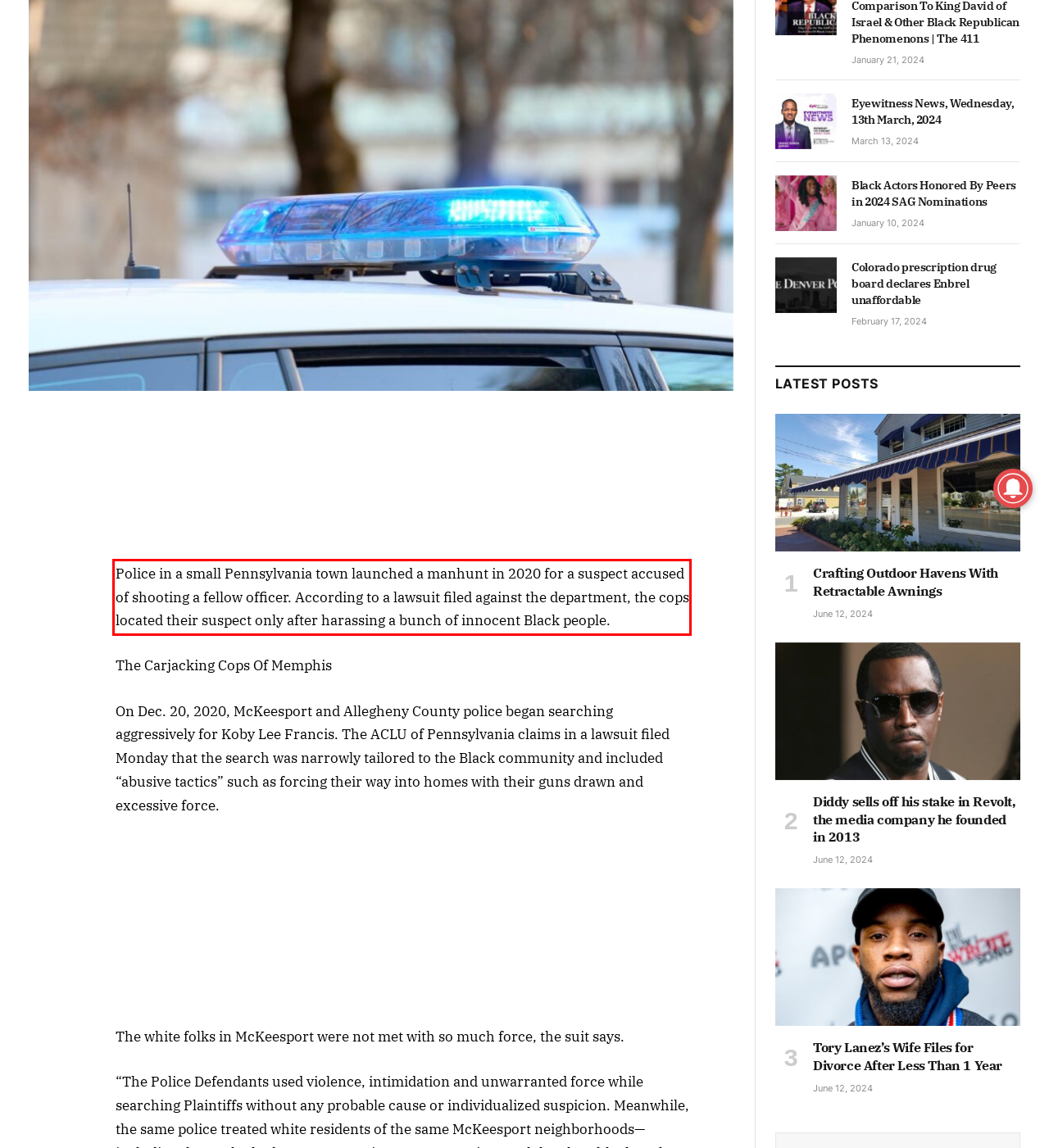There is a screenshot of a webpage with a red bounding box around a UI element. Please use OCR to extract the text within the red bounding box.

Police in a small Pennsylvania town launched a manhunt in 2020 for a suspect accused of shooting a fellow officer. According to a lawsuit filed against the department, the cops located their suspect only after harassing a bunch of innocent Black people.